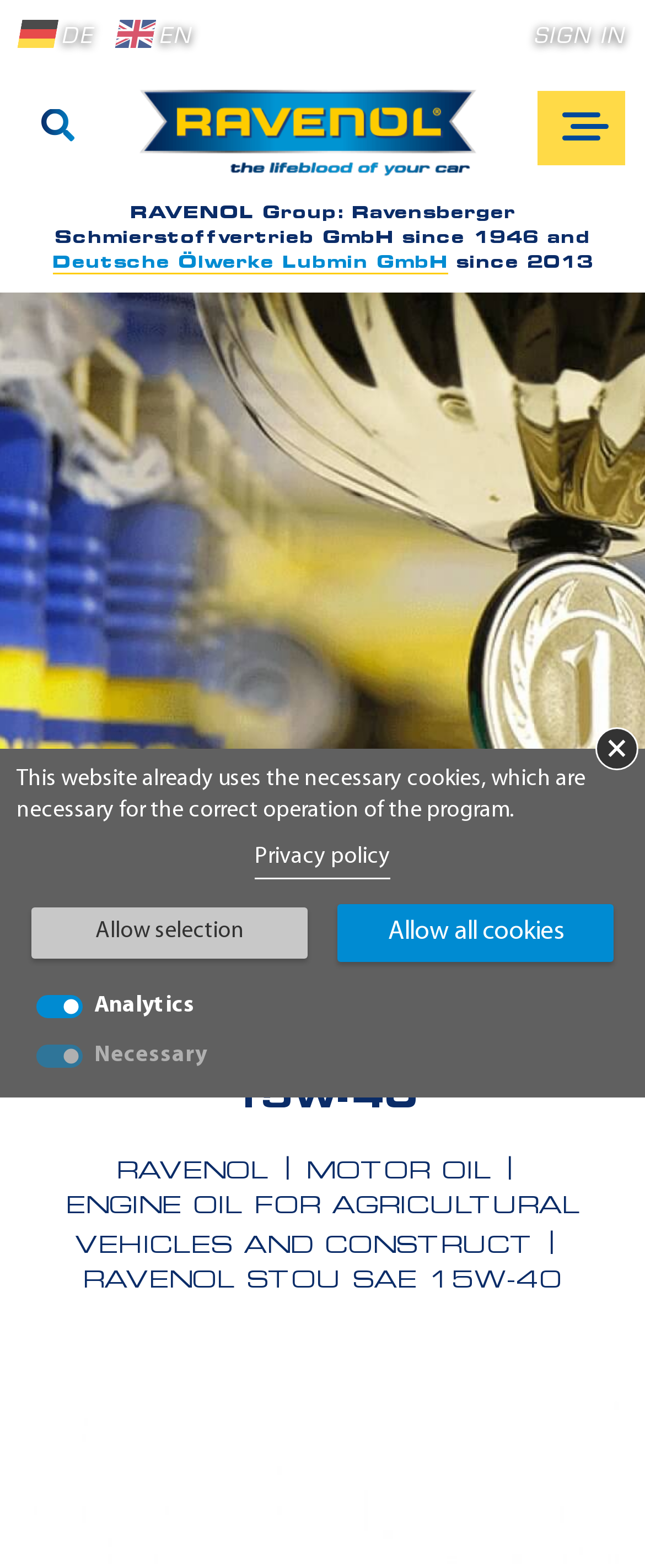Please provide a comprehensive response to the question below by analyzing the image: 
What is the company name mentioned on the webpage?

The company name mentioned on the webpage is Ravensberger Schmierstoffvertrieb GmbH, which is a static text element located at the top of the webpage, with a bounding box of [0.085, 0.13, 0.915, 0.158].